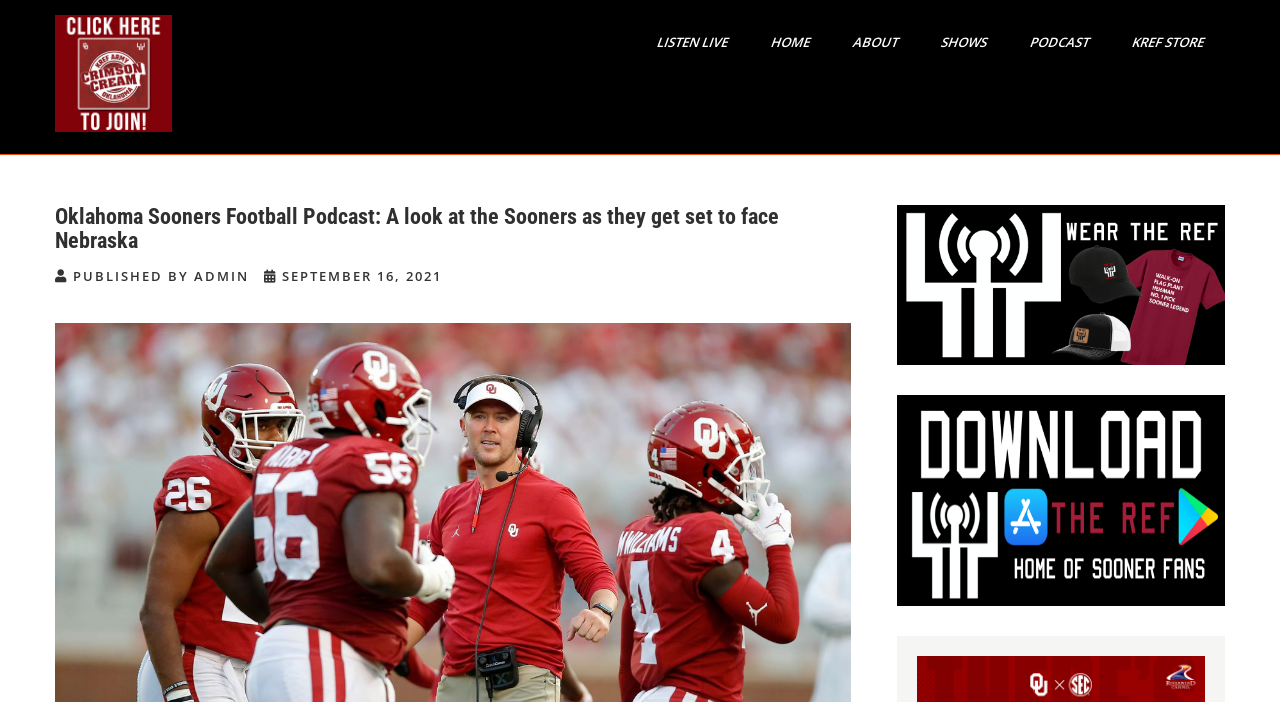Identify the bounding box coordinates for the UI element described as follows: Shows. Use the format (top-left x, top-left y, bottom-right x, bottom-right y) and ensure all values are floating point numbers between 0 and 1.

[0.714, 0.028, 0.794, 0.091]